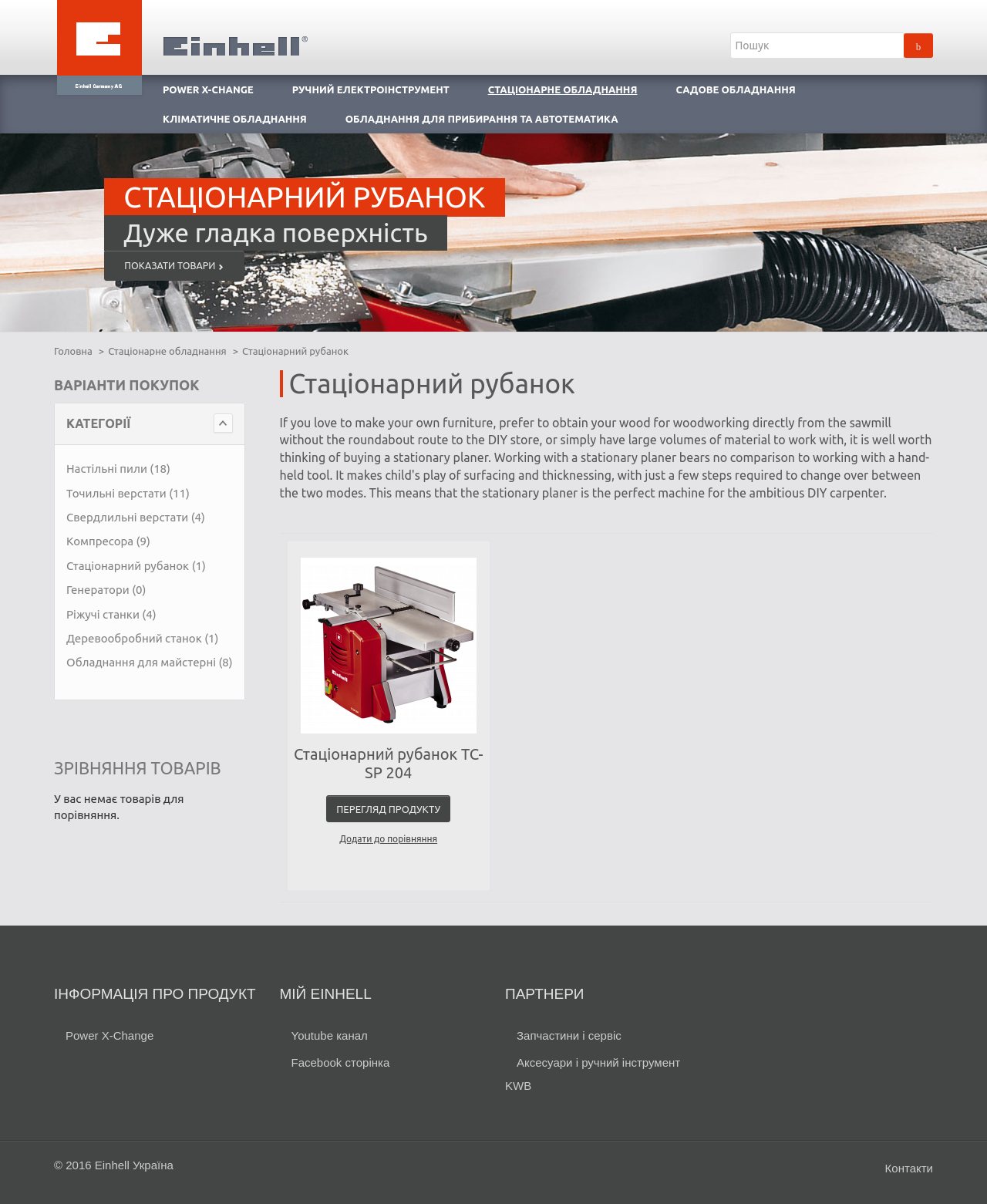Provide a one-word or one-phrase answer to the question:
How many social media links are provided under 'МІЙ EINHELL'?

2